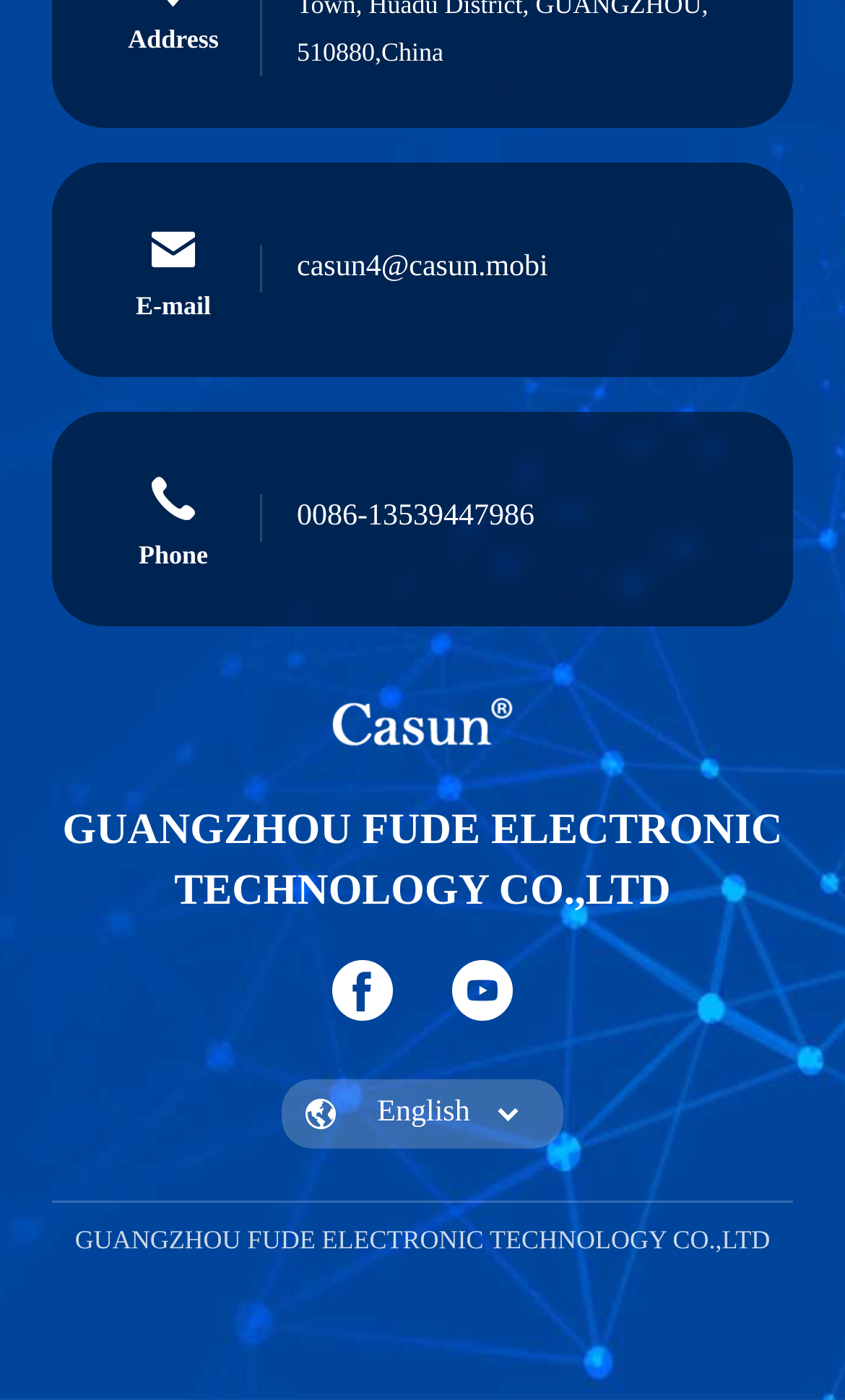Extract the bounding box coordinates of the UI element described: "Singapore". Provide the coordinates in the format [left, top, right, bottom] with values ranging from 0 to 1.

None